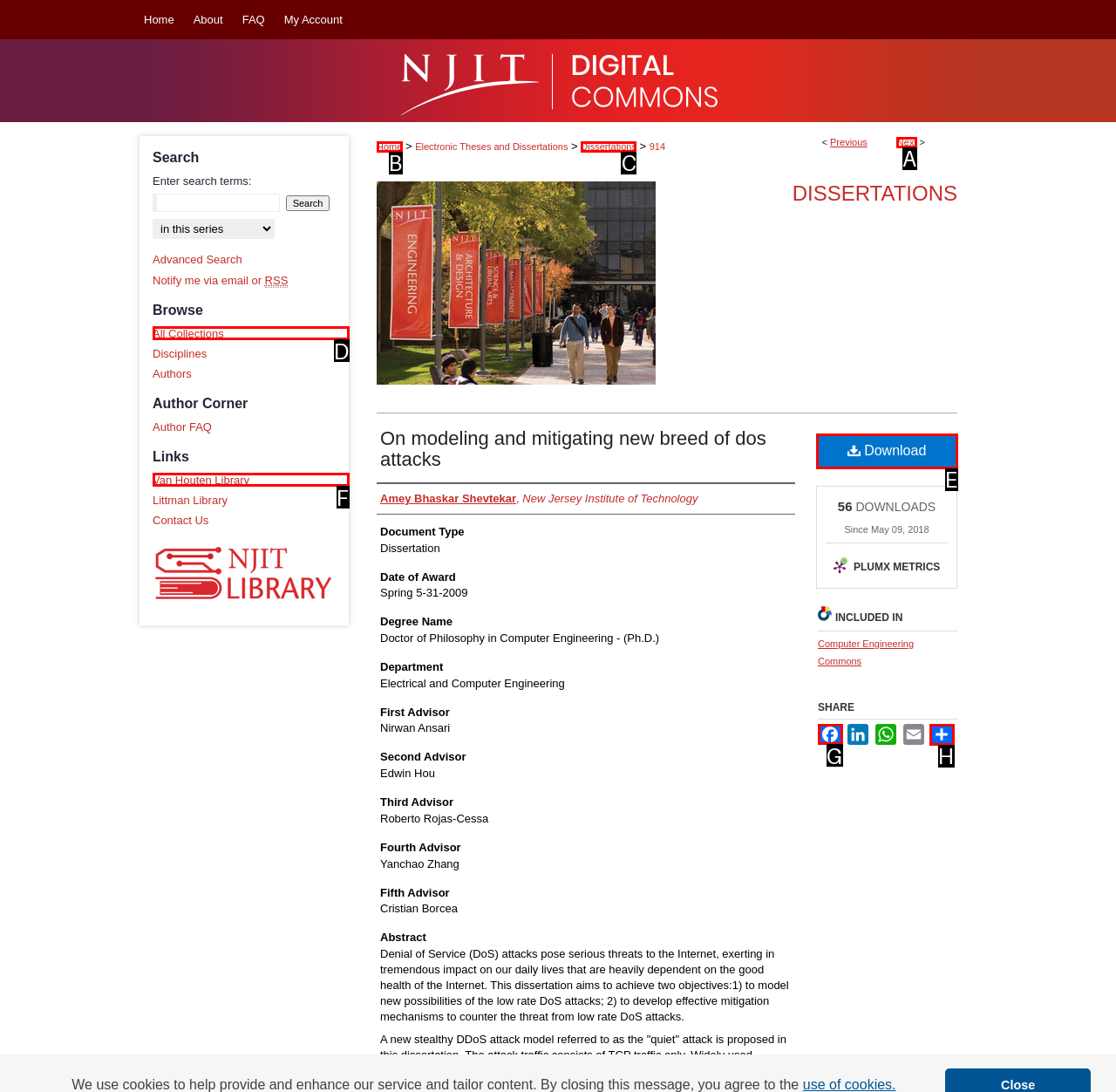Choose the HTML element to click for this instruction: Share on Facebook Answer with the letter of the correct choice from the given options.

G